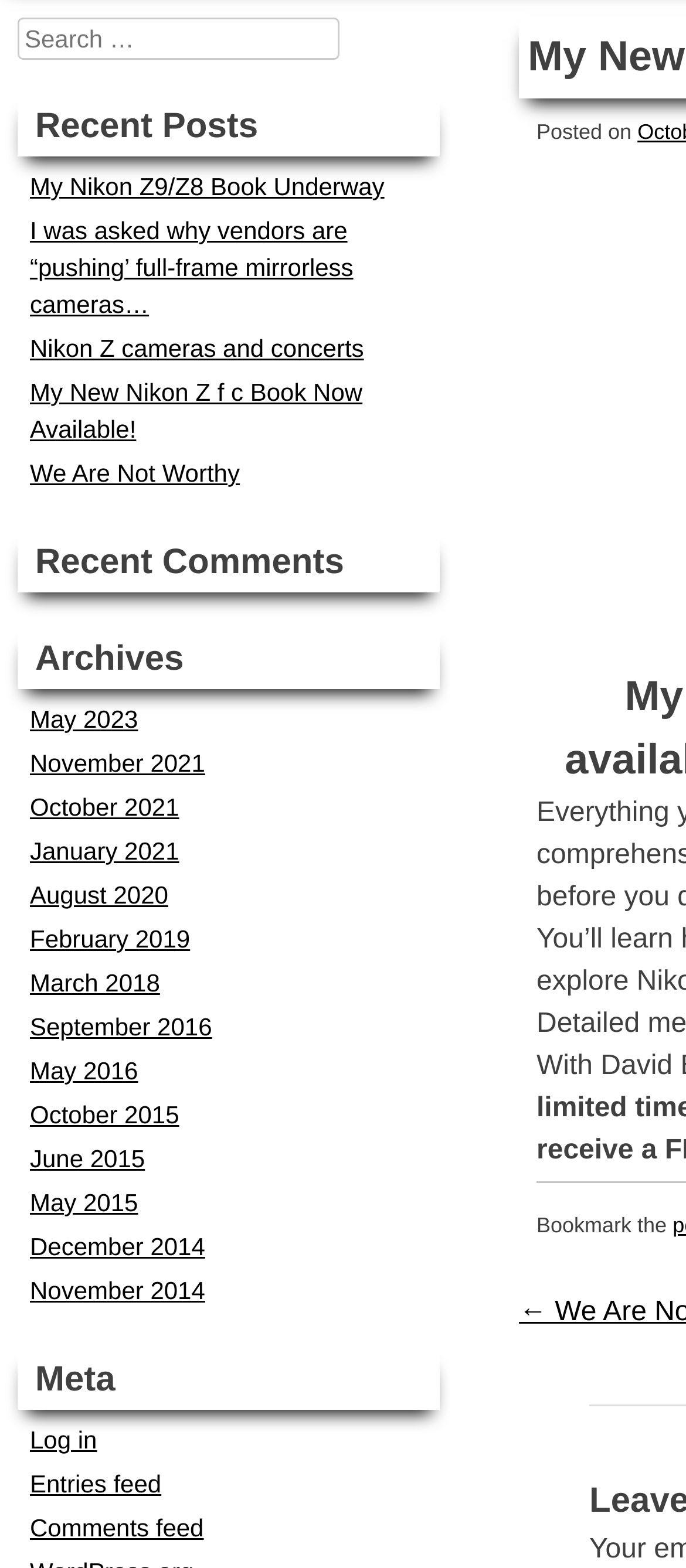Using the provided element description: "Entries feed", determine the bounding box coordinates of the corresponding UI element in the screenshot.

[0.044, 0.937, 0.235, 0.955]